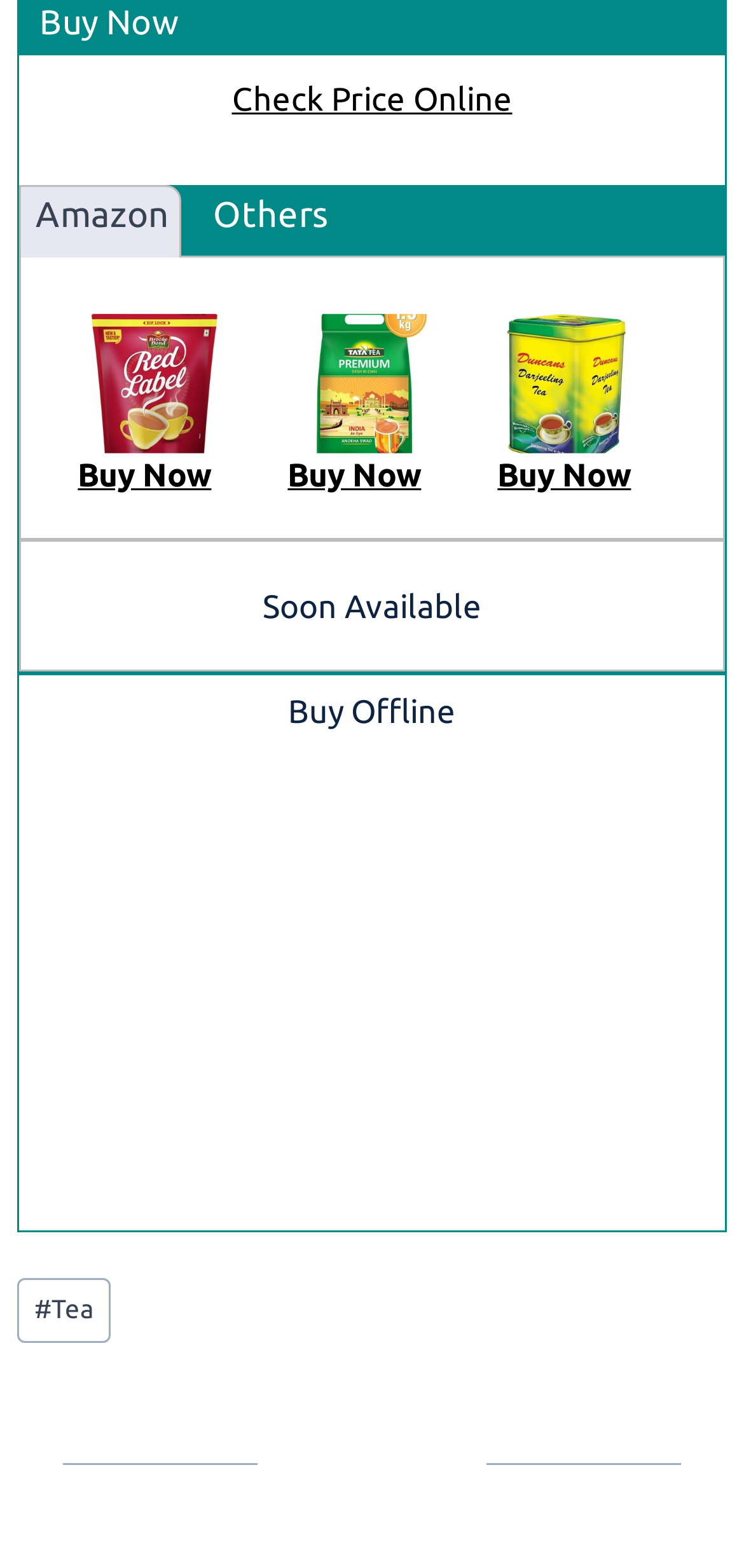Can you determine the bounding box coordinates of the area that needs to be clicked to fulfill the following instruction: "Check price online"?

[0.312, 0.051, 0.688, 0.074]